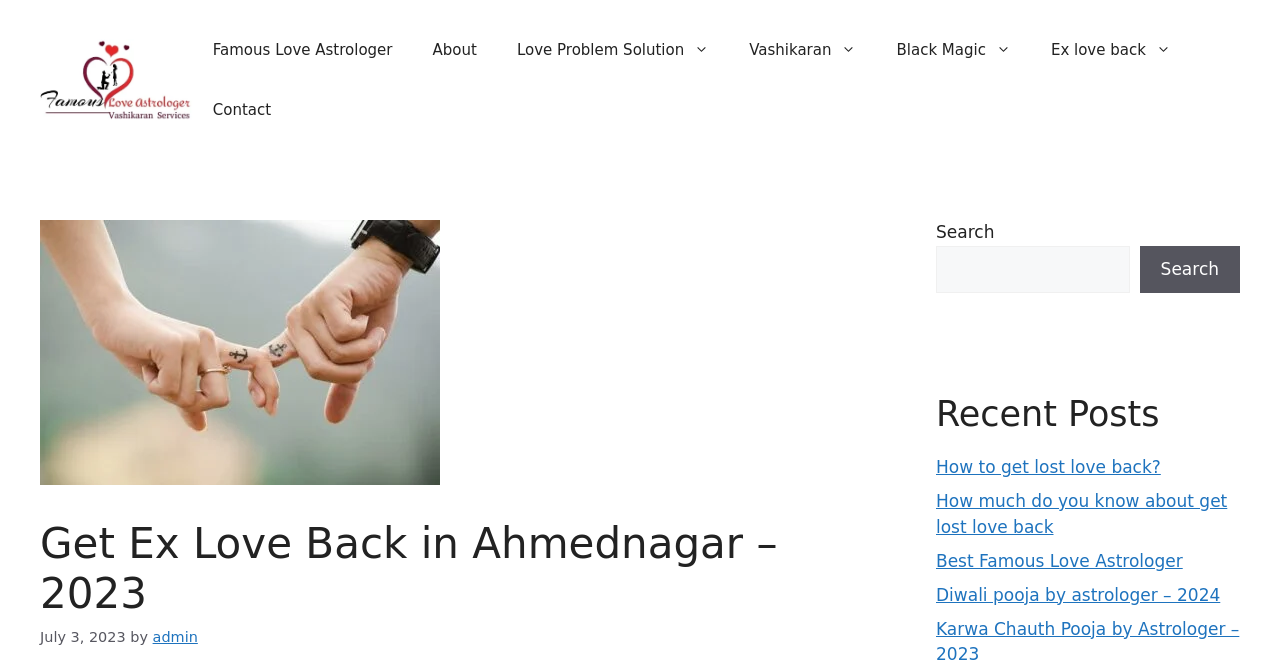What is the date of the last update?
Refer to the image and answer the question using a single word or phrase.

July 3, 2023